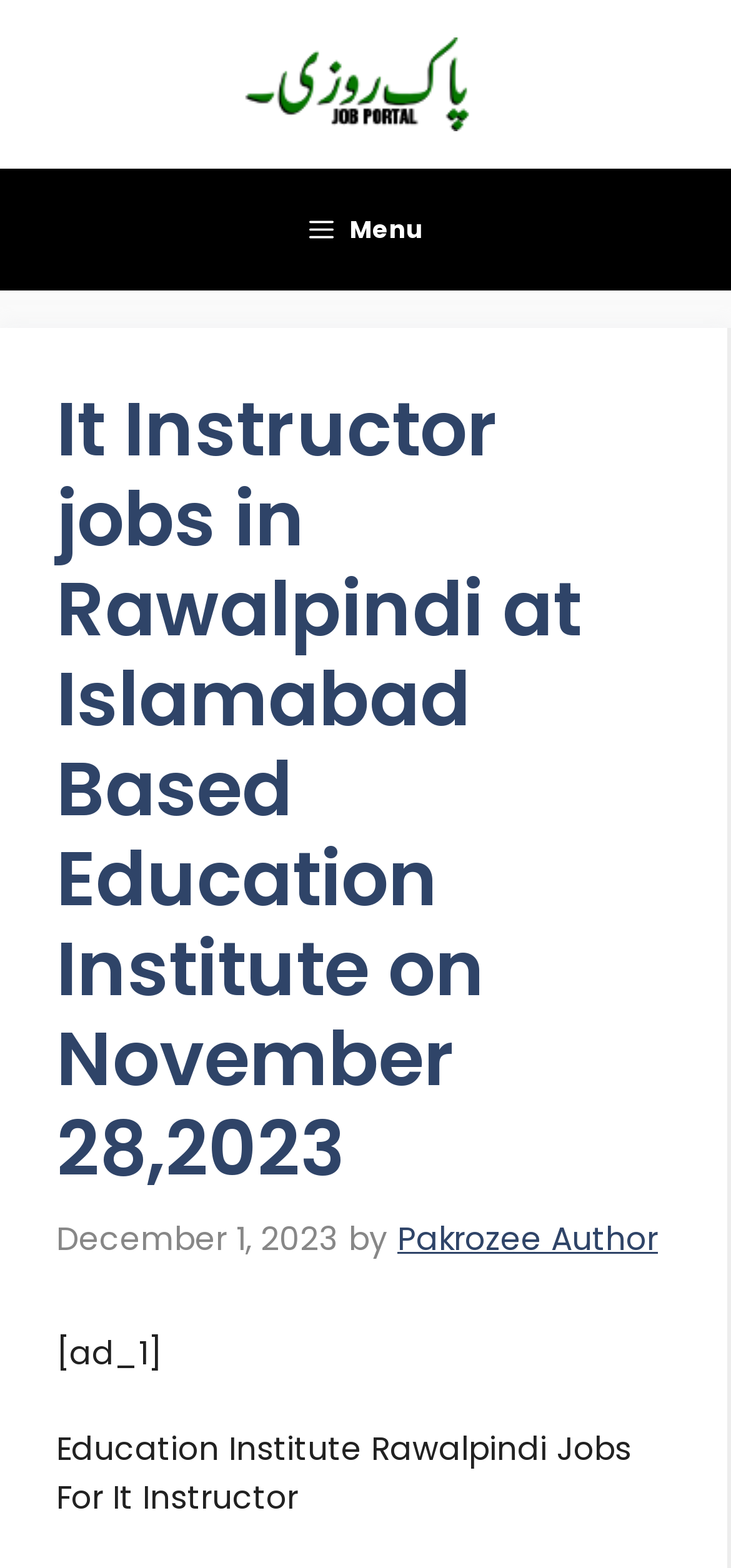Give a detailed account of the webpage's layout and content.

The webpage appears to be a job posting page, specifically for an IT Instructor position at an Islamabad-based education institute in Rawalpindi. At the top of the page, there is a banner with a link to "Best Pakistan Jobs Bank" accompanied by an image. Below the banner, there is a primary navigation menu with a "Menu" button that expands to reveal more options.

The main content of the page is divided into sections. The first section has a heading that matches the title of the job posting, "It Instructor jobs in Rawalpindi at Islamabad Based Education Institute on November 28,2023". Below the heading, there is a timestamp indicating that the job was posted on December 1, 2023, followed by the author's name, "Pakrozee Author".

Further down, there is a section with a brief description of the job, "Education Institute Rawalpindi Jobs For It Instructor". There is also an advertisement section marked as "[ad_1]" above the job description. Overall, the page has a simple layout with clear headings and concise text, making it easy to navigate and find the necessary information about the job posting.